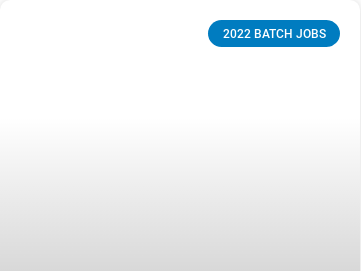What is the background color of the image?
Give a one-word or short phrase answer based on the image.

white